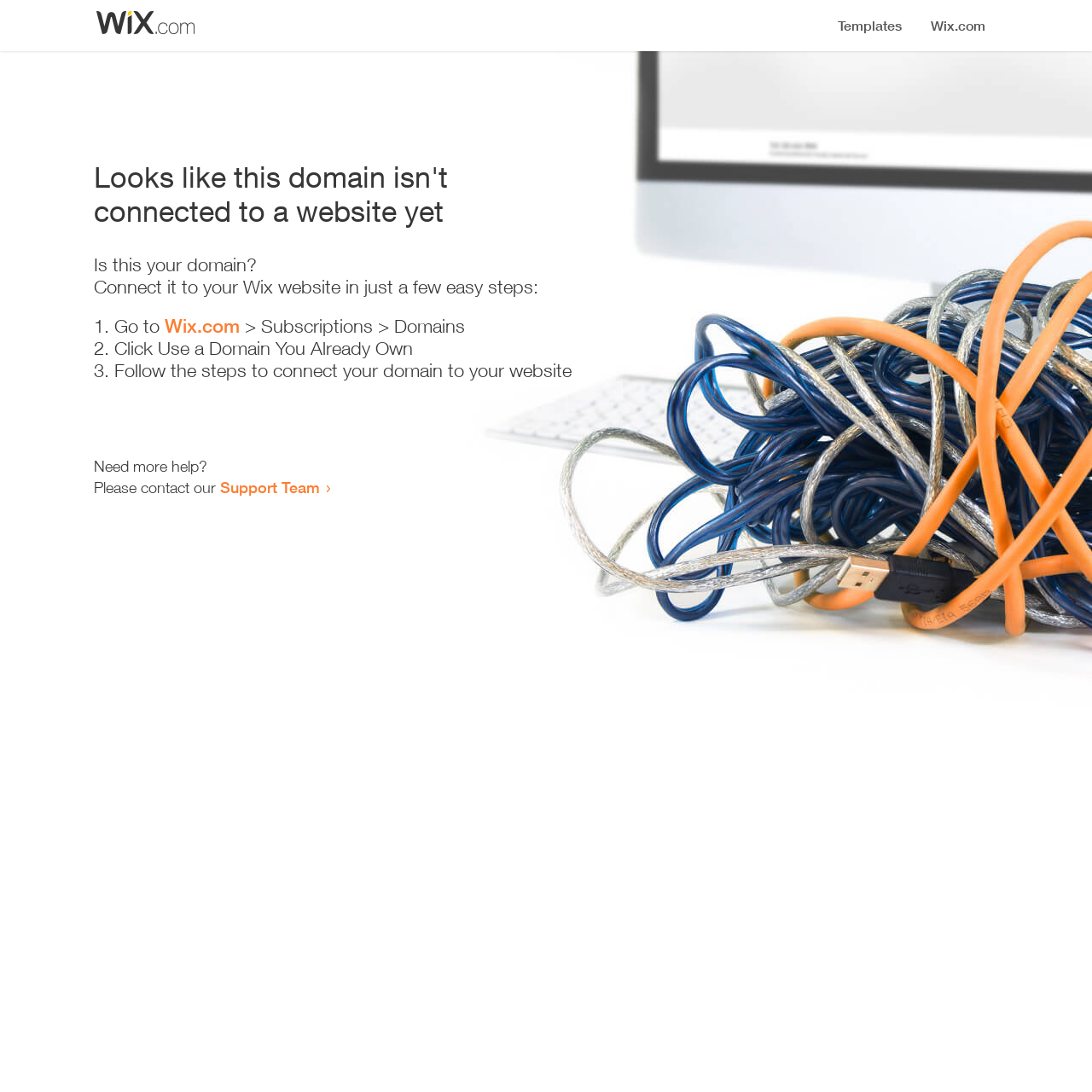What is the purpose of the webpage?
Give a single word or phrase answer based on the content of the image.

Domain connection guide